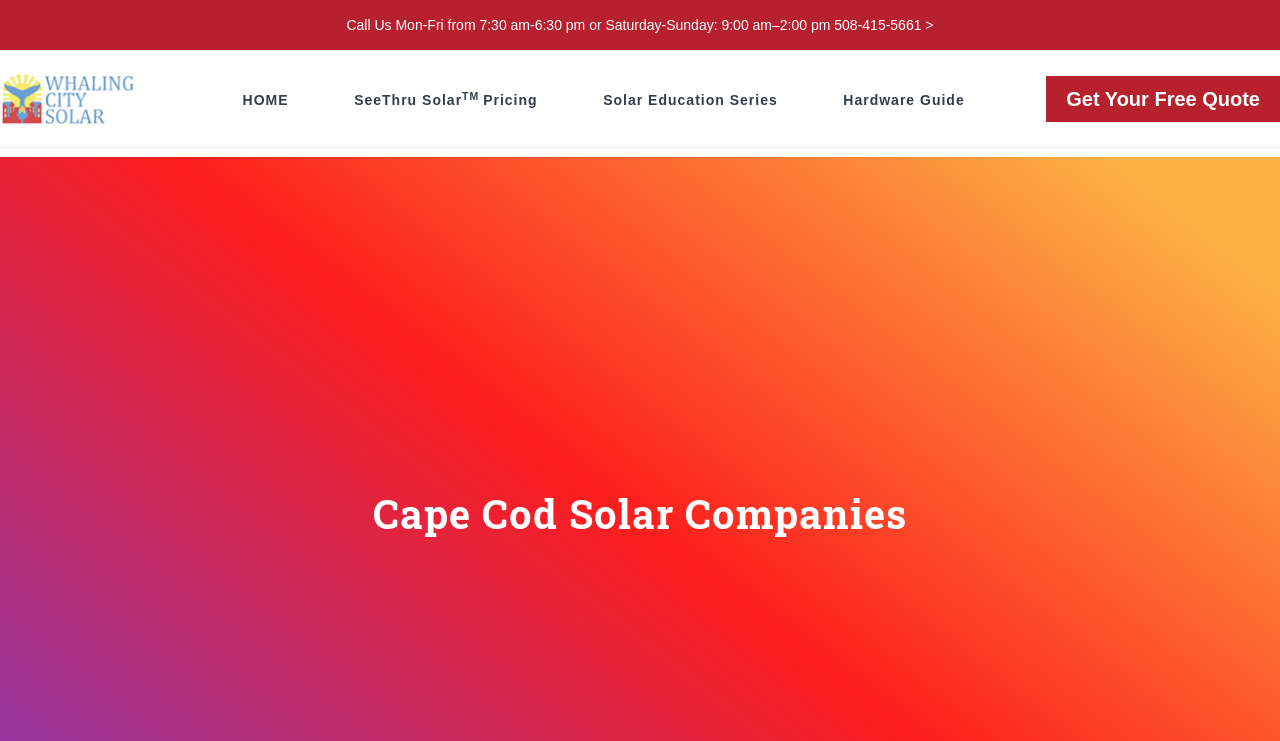Provide the bounding box coordinates, formatted as (top-left x, top-left y, bottom-right x, bottom-right y), with all values being floating point numbers between 0 and 1. Identify the bounding box of the UI element that matches the description: Hardware Guide

[0.659, 0.072, 0.785, 0.199]